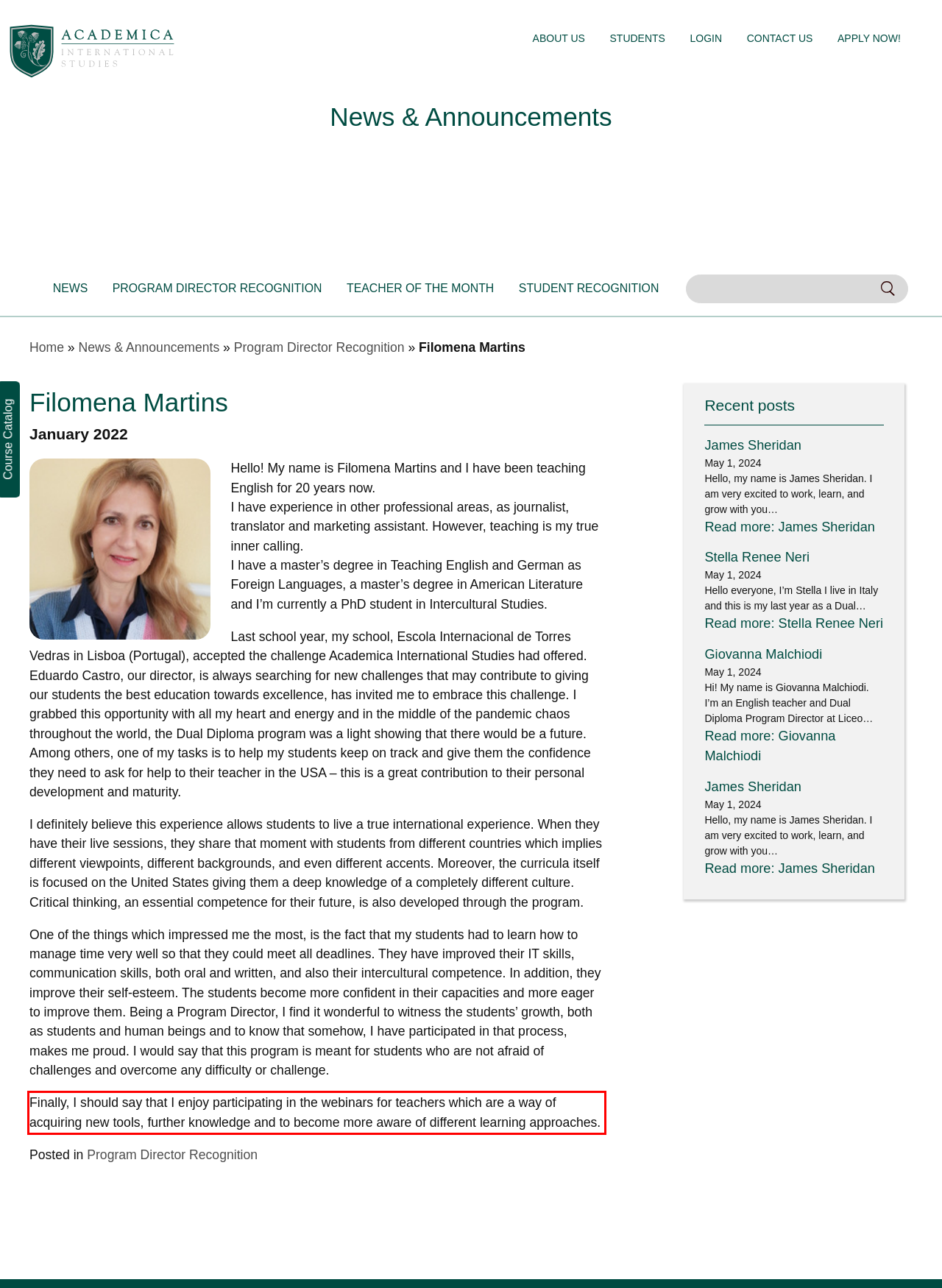Your task is to recognize and extract the text content from the UI element enclosed in the red bounding box on the webpage screenshot.

Finally, I should say that I enjoy participating in the webinars for teachers which are a way of acquiring new tools, further knowledge and to become more aware of different learning approaches.